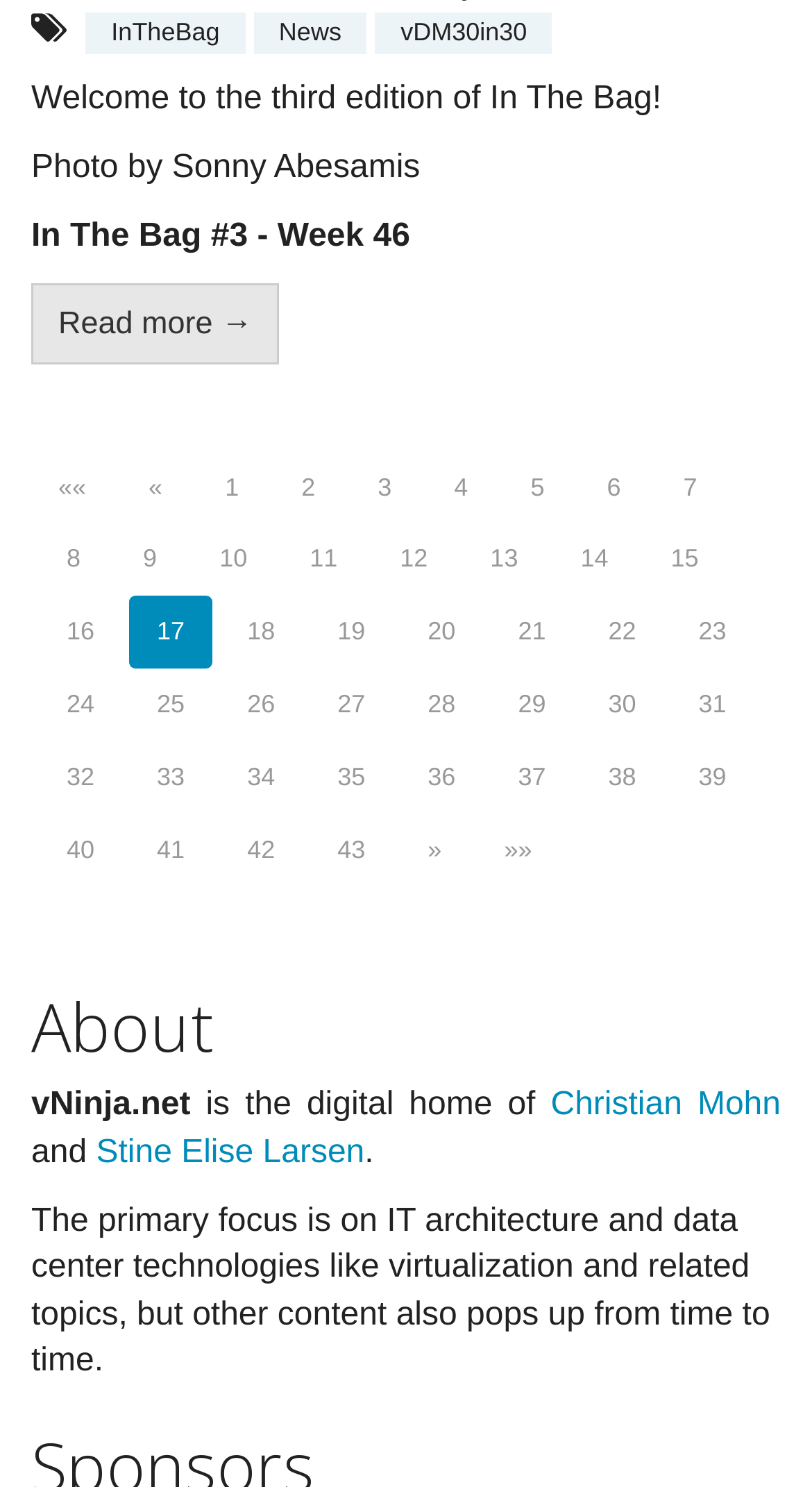Please provide the bounding box coordinates for the UI element as described: "News". The coordinates must be four floats between 0 and 1, represented as [left, top, right, bottom].

[0.313, 0.008, 0.451, 0.036]